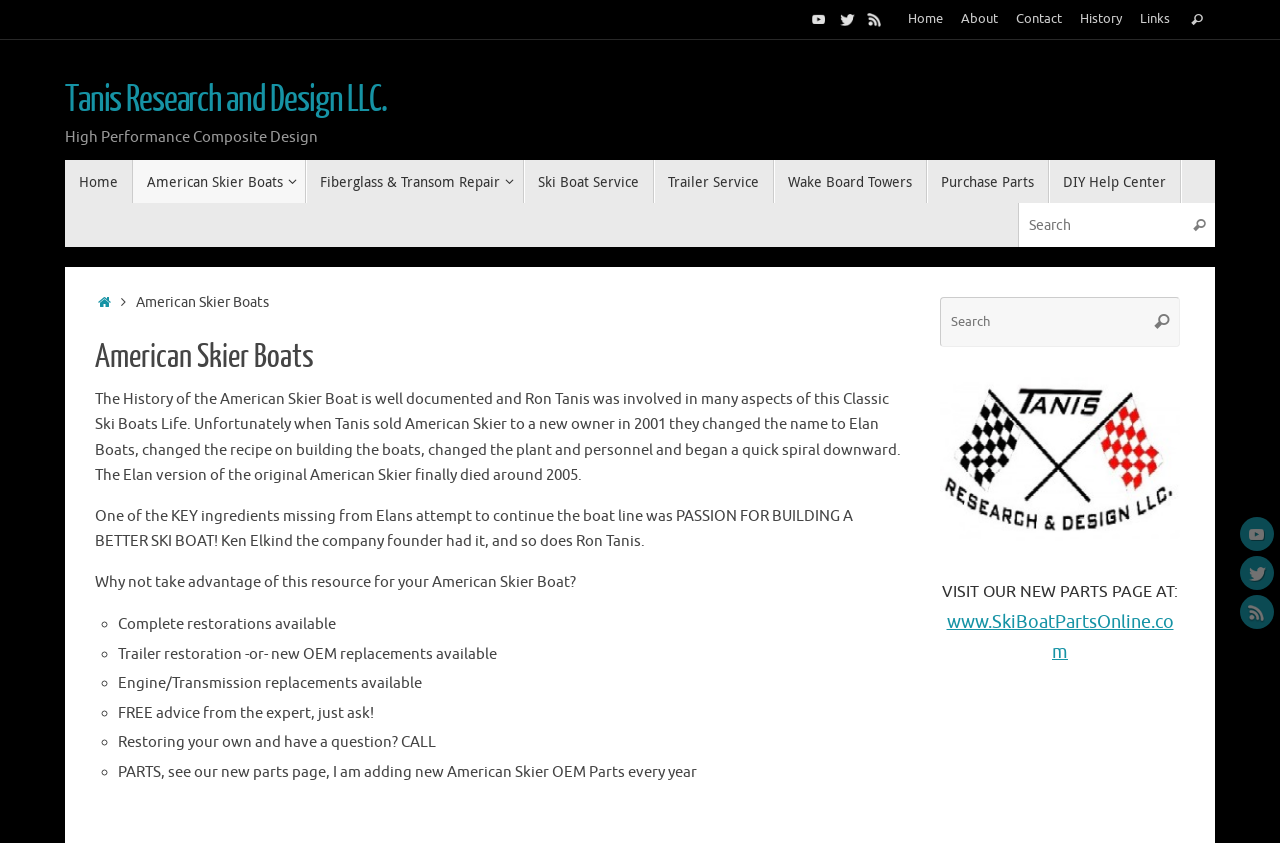Please locate the UI element described by "Wake Board Towers" and provide its bounding box coordinates.

[0.605, 0.19, 0.724, 0.241]